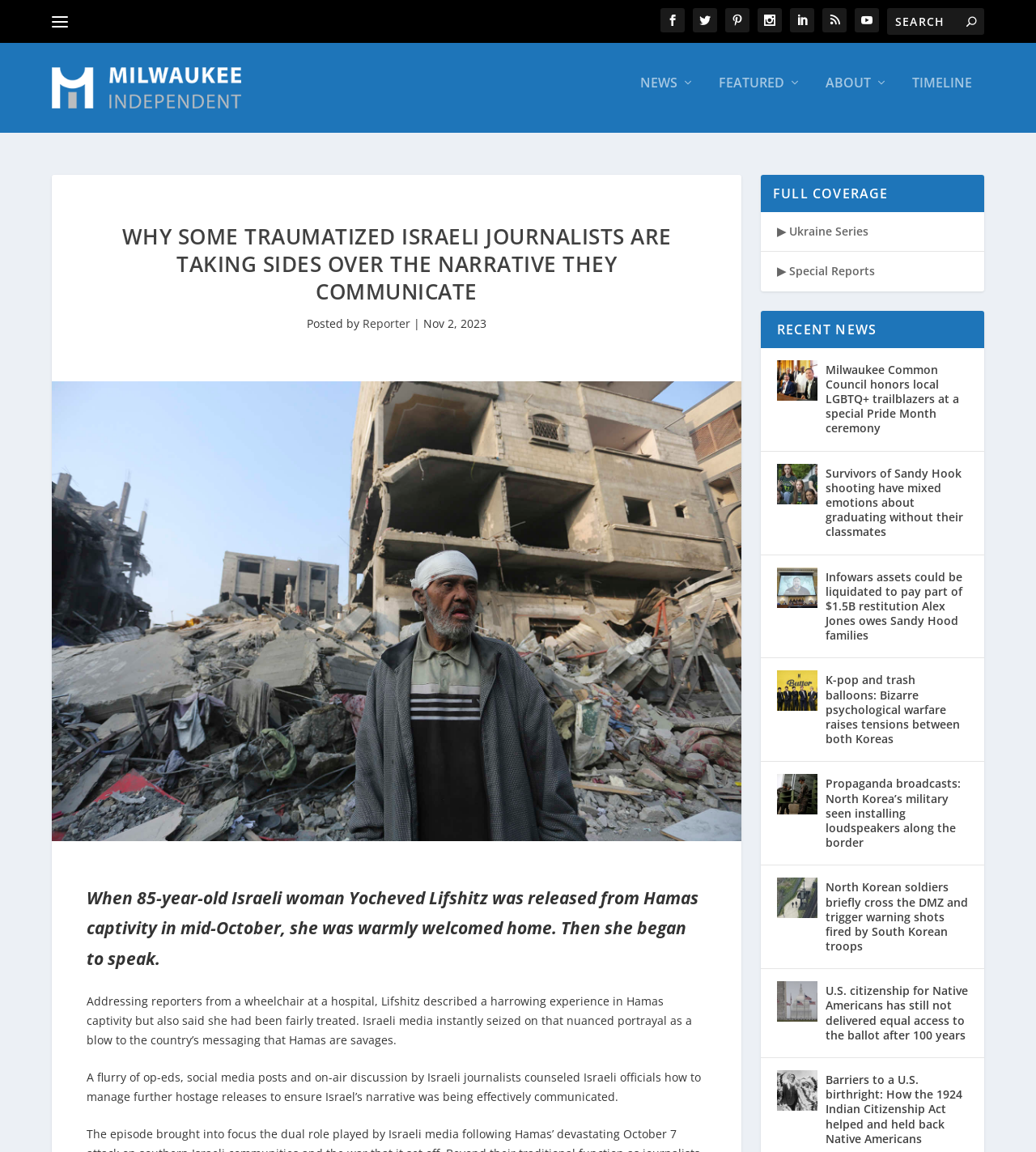What is the topic of the main article?
Answer the question in as much detail as possible.

I found the answer by reading the main heading of the webpage, which says 'WHY SOME TRAUMATIZED ISRAELI JOURNALISTS ARE TAKING SIDES OVER THE NARRATIVE THEY COMMUNICATE'.